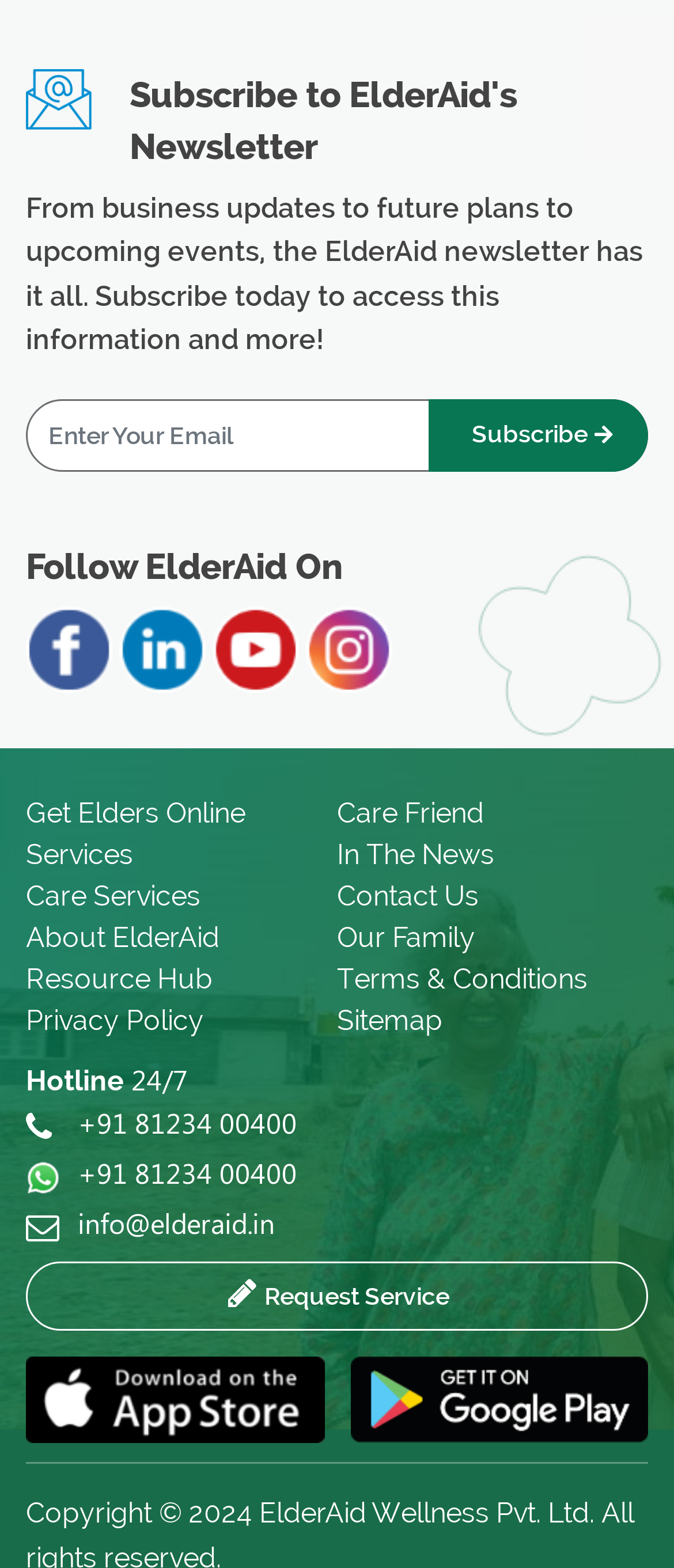What is the purpose of the newsletter?
Please provide a detailed answer to the question.

Based on the webpage, the heading 'Subscribe to ElderAid's Newsletter' and the static text 'From business updates to future plans to upcoming events, the ElderAid newsletter has it all. Subscribe today to access this information and more!' suggest that the newsletter is used to provide information about business updates, future plans, and upcoming events.